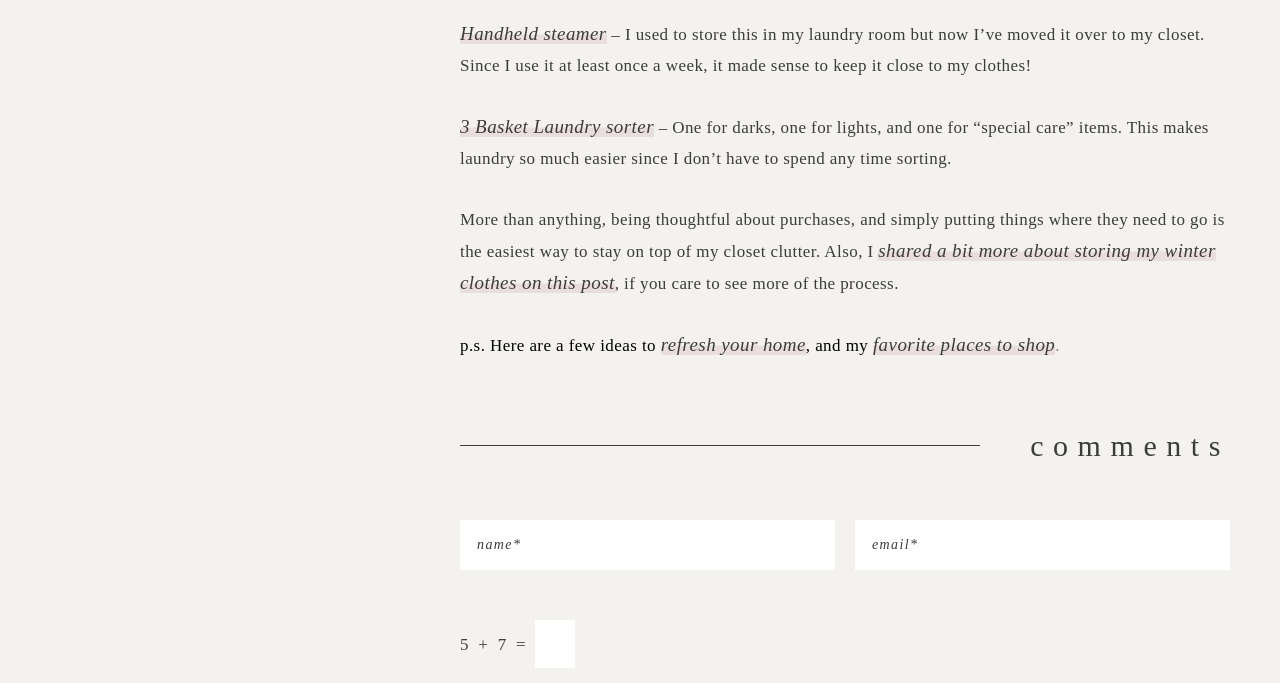What is the author's tone in this post?
Give a one-word or short phrase answer based on the image.

Conversational